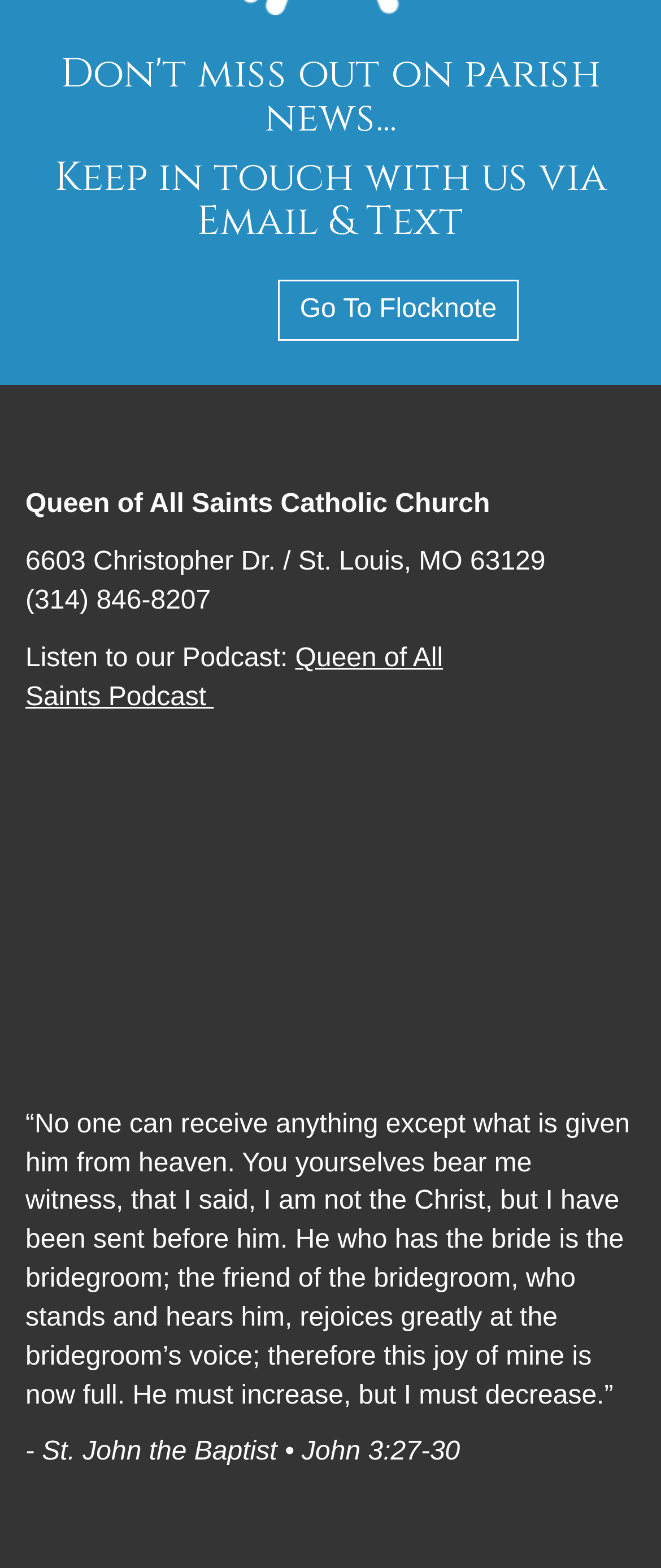Please identify the bounding box coordinates of the clickable area that will allow you to execute the instruction: "Send an email".

[0.473, 0.212, 0.589, 0.246]